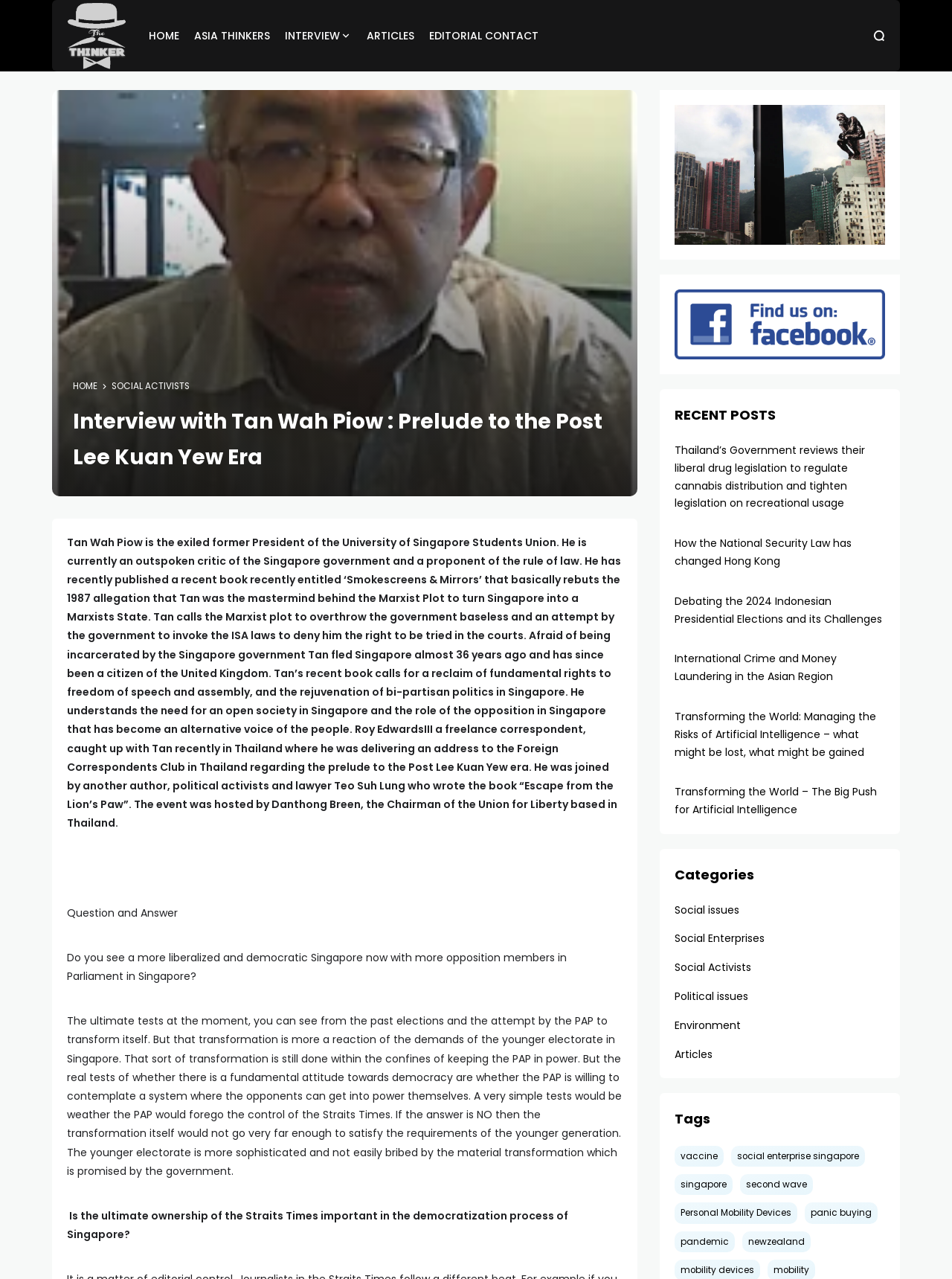Who is the exiled former President of the University of Singapore Students Union?
Provide an in-depth answer to the question, covering all aspects.

Based on the webpage content, specifically the StaticText element with the text 'Tan Wah Piow is the exiled former President of the University of Singapore Students Union. He is currently an outspoken critic of the Singapore government and a proponent of the rule of law.', we can determine that Tan Wah Piow is the exiled former President of the University of Singapore Students Union.